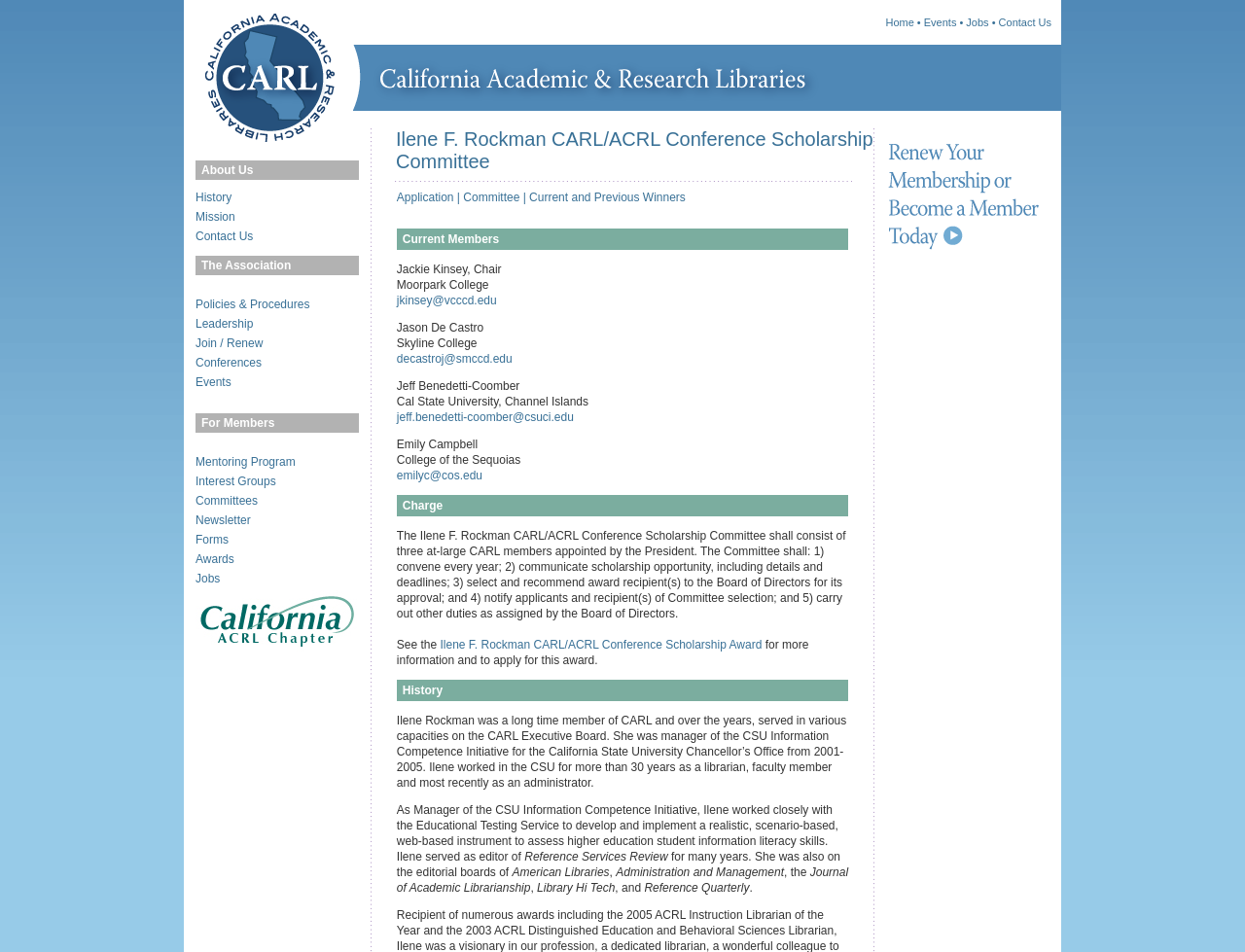What is the purpose of the 'About Us' section?
Offer a detailed and full explanation in response to the question.

The 'About Us' section is a part of the webpage that provides information about the California Academic and Research Libraries association. It contains links to pages that describe the history, mission, and policies of the association, among other things.